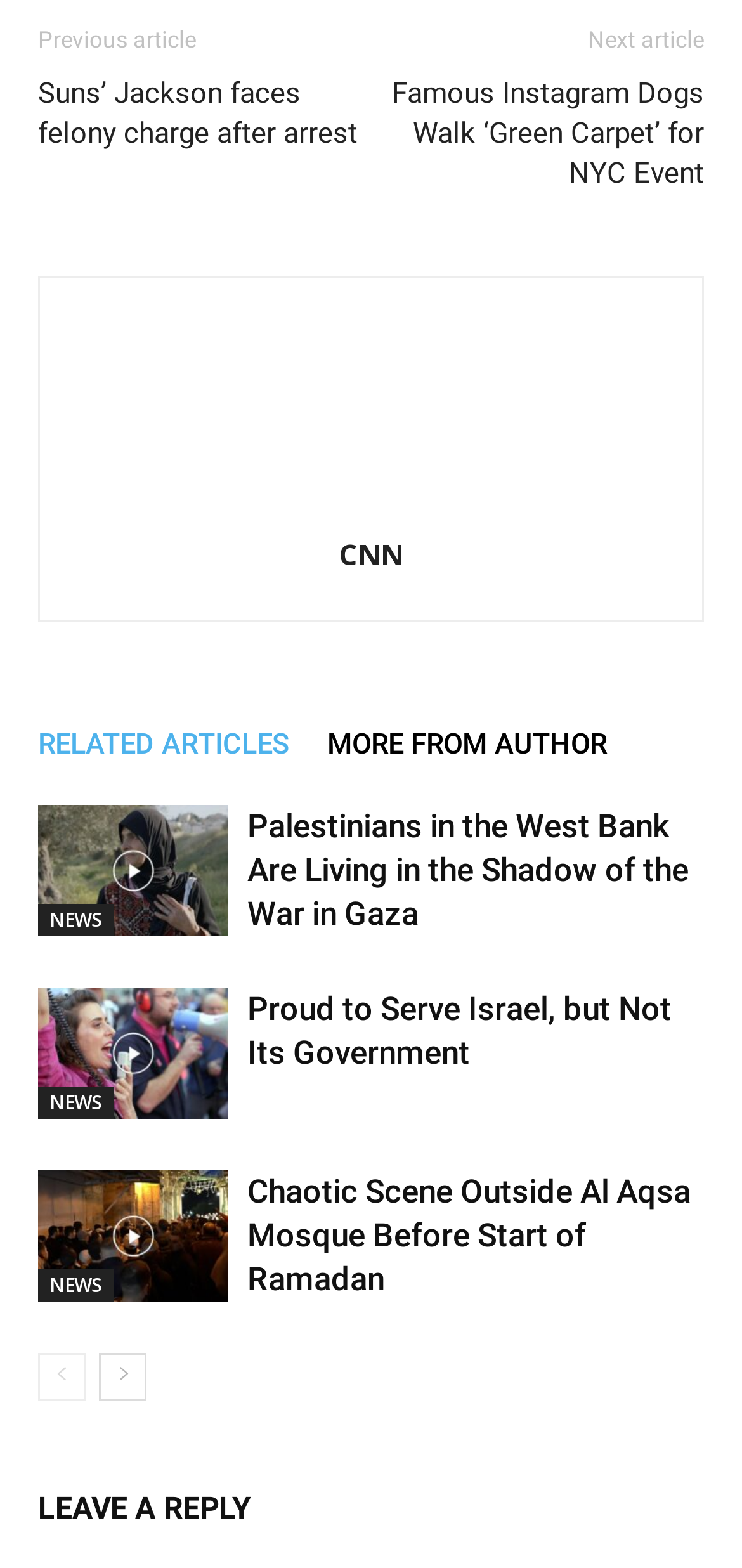Determine the bounding box coordinates for the clickable element required to fulfill the instruction: "Leave a reply". Provide the coordinates as four float numbers between 0 and 1, i.e., [left, top, right, bottom].

[0.051, 0.944, 0.949, 0.982]